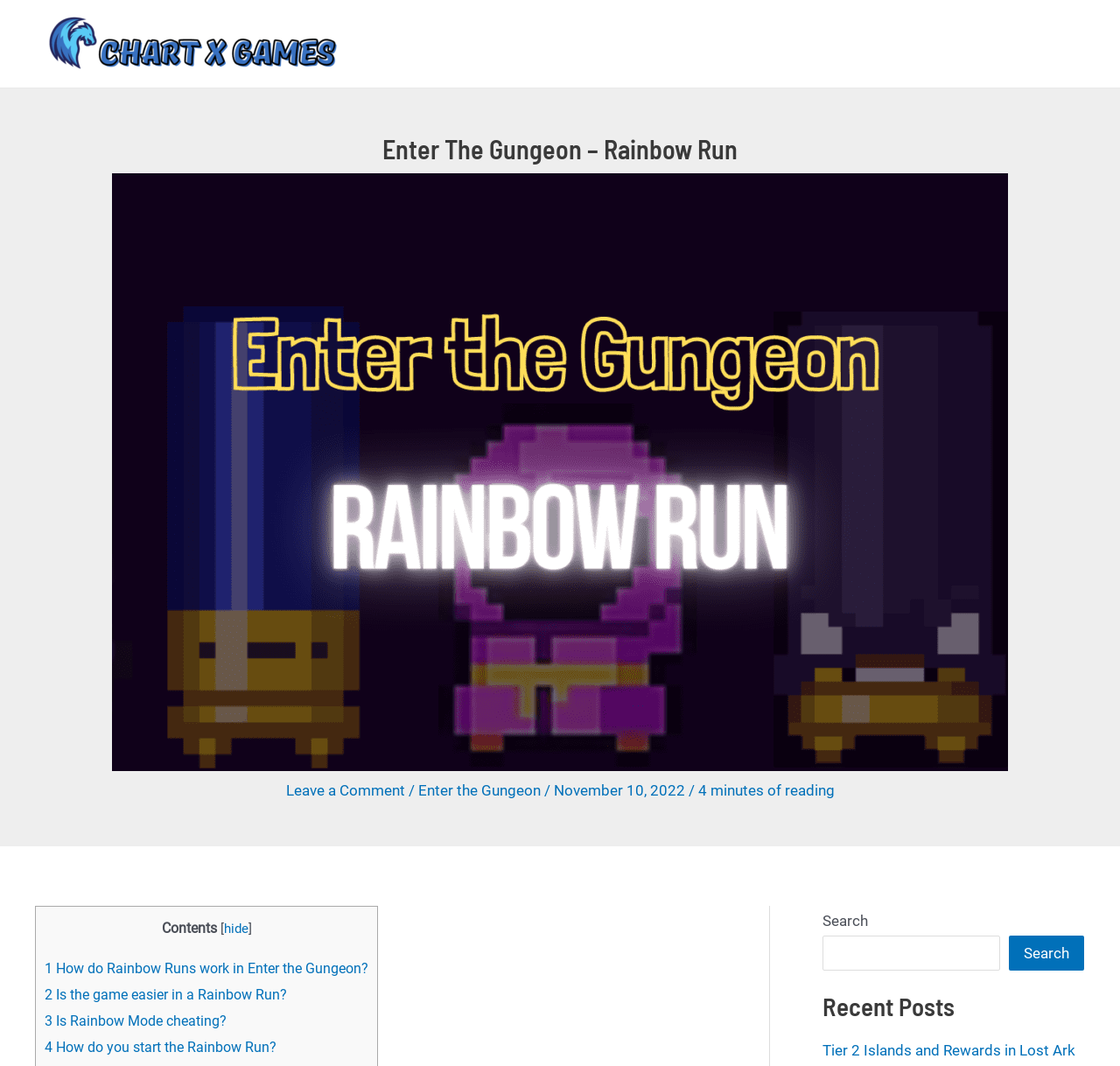Determine the bounding box coordinates of the clickable element to complete this instruction: "Click on the Chart X Games link". Provide the coordinates in the format of four float numbers between 0 and 1, [left, top, right, bottom].

[0.031, 0.032, 0.314, 0.048]